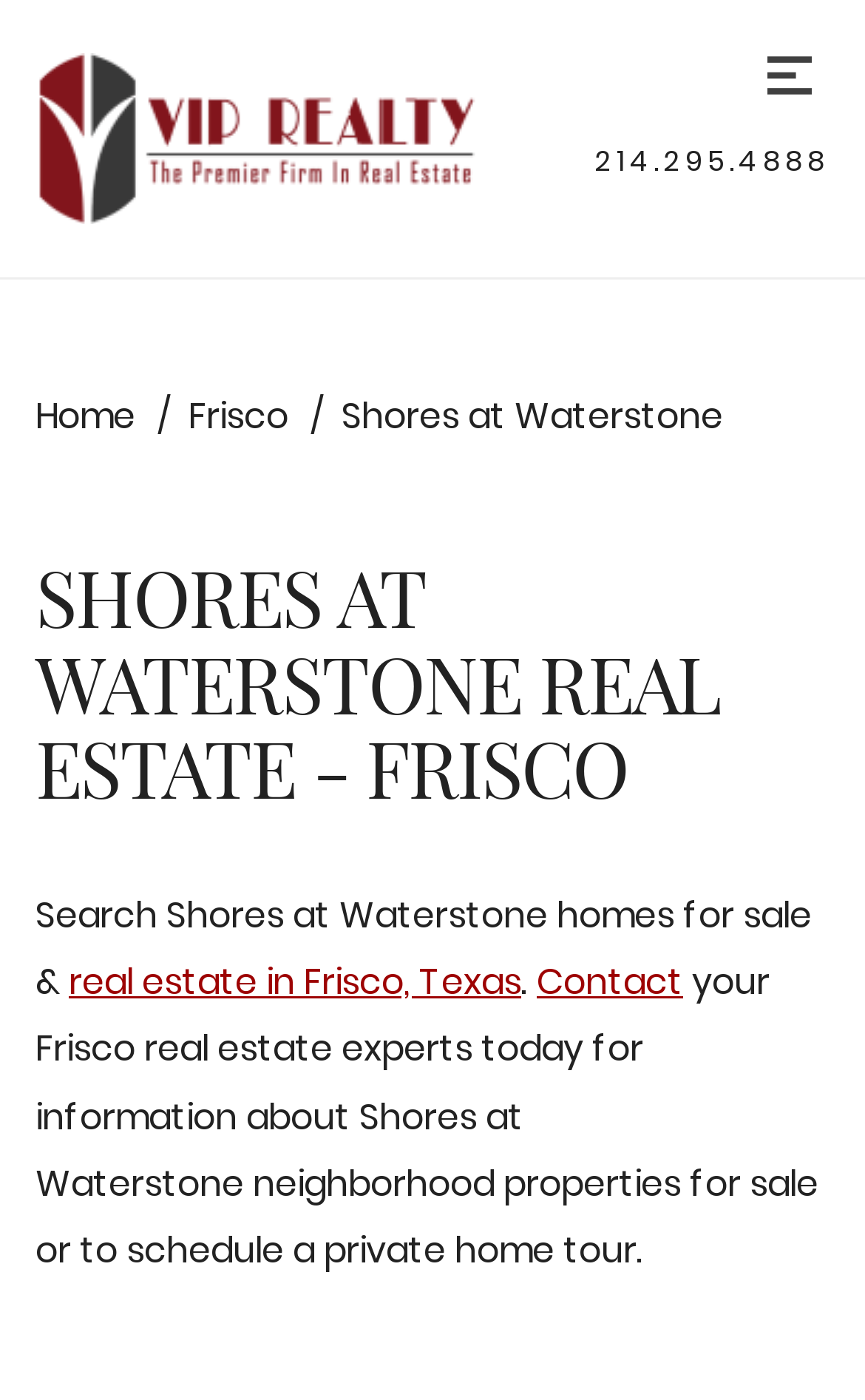Identify the bounding box coordinates of the region I need to click to complete this instruction: "Go to homepage".

[0.041, 0.038, 0.687, 0.16]